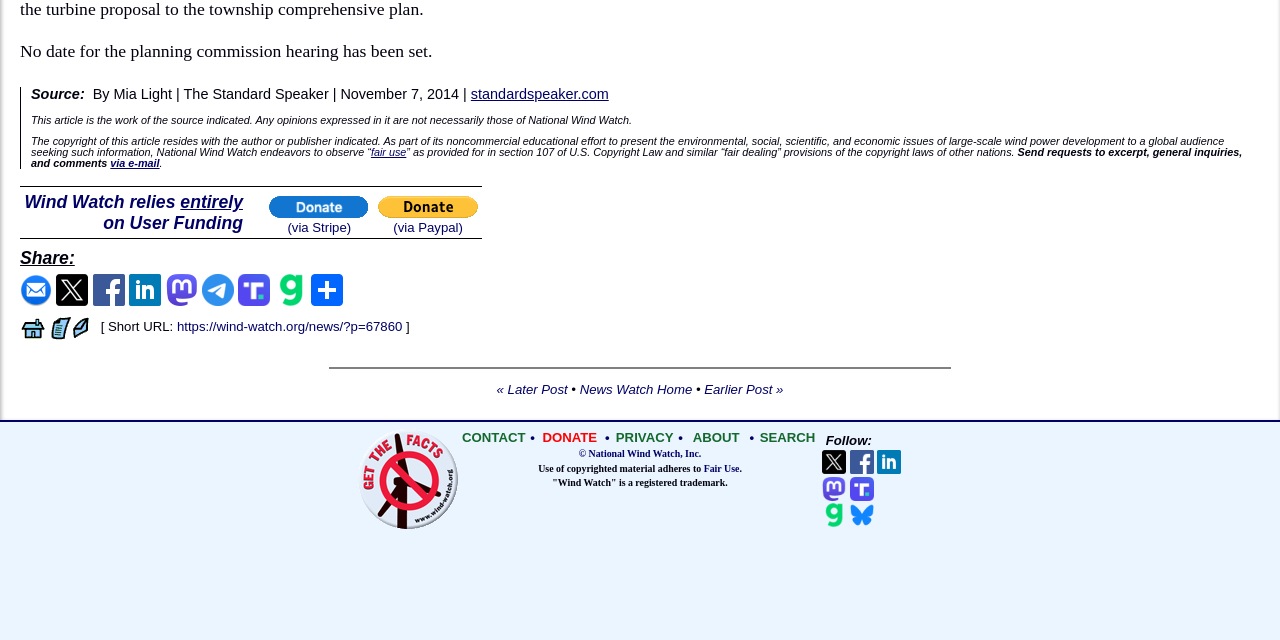Identify the bounding box of the UI element described as follows: "title="Share (choose where)"". Provide the coordinates as four float numbers in the range of 0 to 1 [left, top, right, bottom].

[0.243, 0.453, 0.268, 0.485]